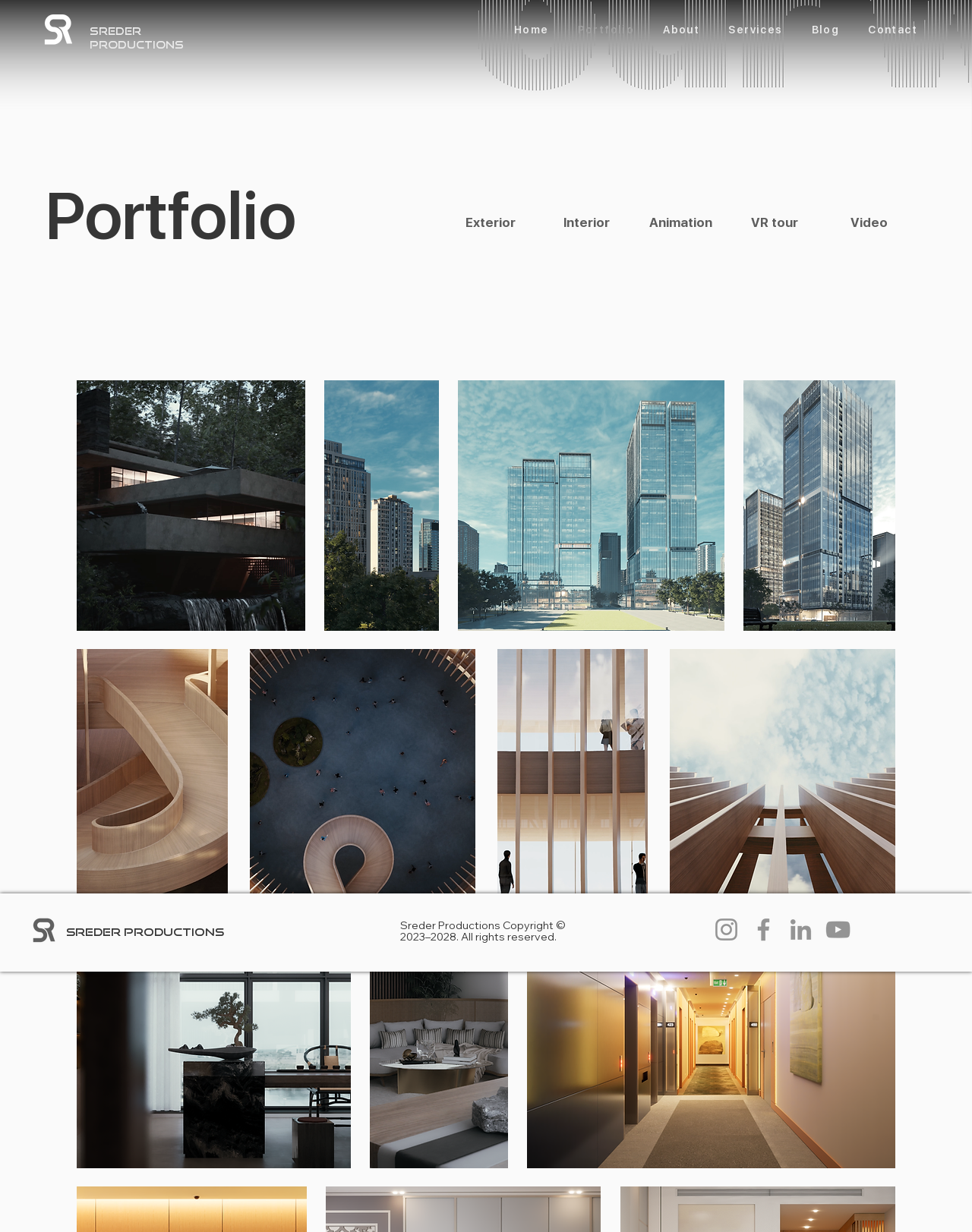Please specify the coordinates of the bounding box for the element that should be clicked to carry out this instruction: "View the 'VR tour' button". The coordinates must be four float numbers between 0 and 1, formatted as [left, top, right, bottom].

[0.741, 0.168, 0.853, 0.193]